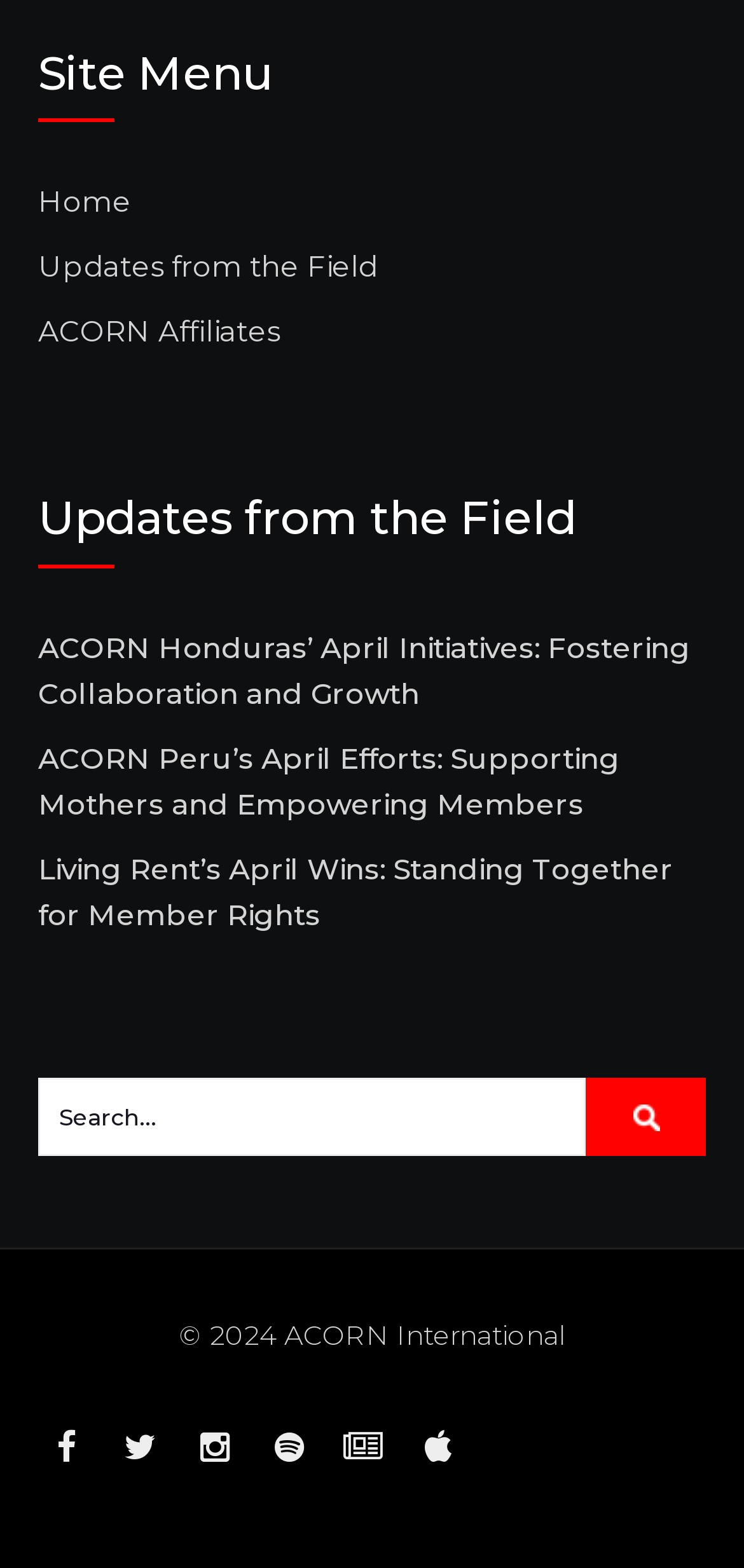Reply to the question with a brief word or phrase: What is the copyright year of the website?

2024